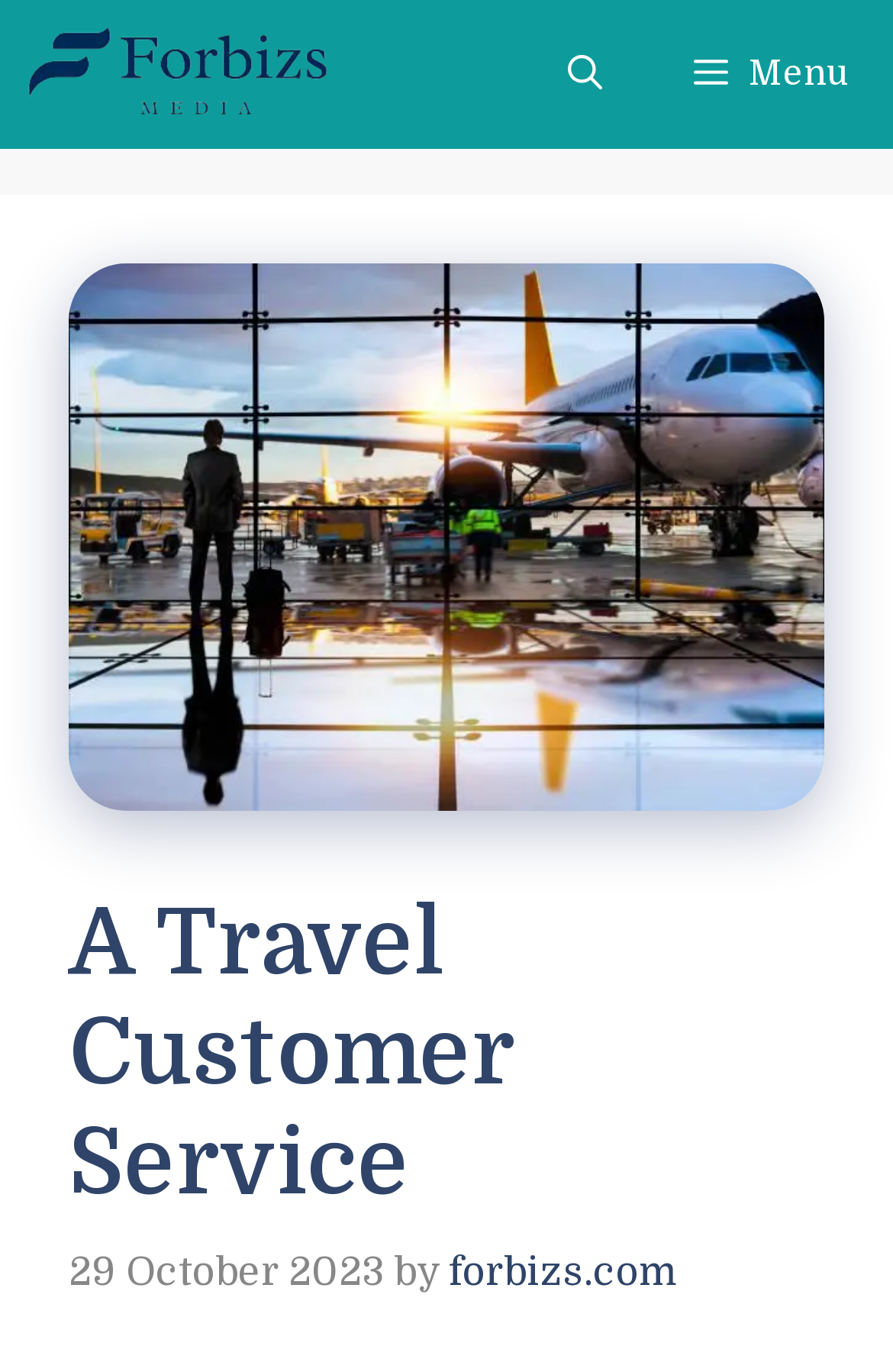What is the date of the article?
Please provide a single word or phrase answer based on the image.

29 October 2023